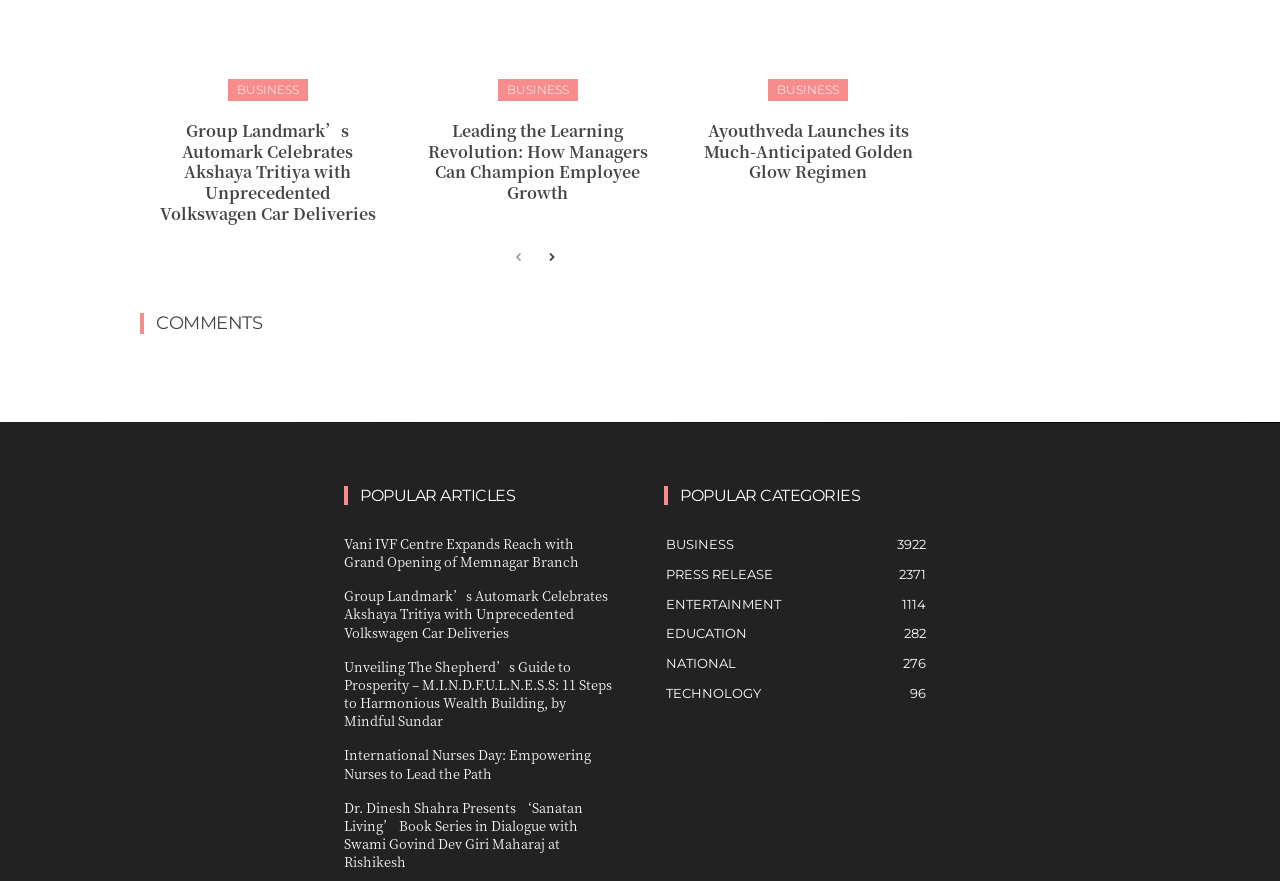Identify the coordinates of the bounding box for the element that must be clicked to accomplish the instruction: "Click on 'BUSINESS'".

[0.178, 0.089, 0.24, 0.114]